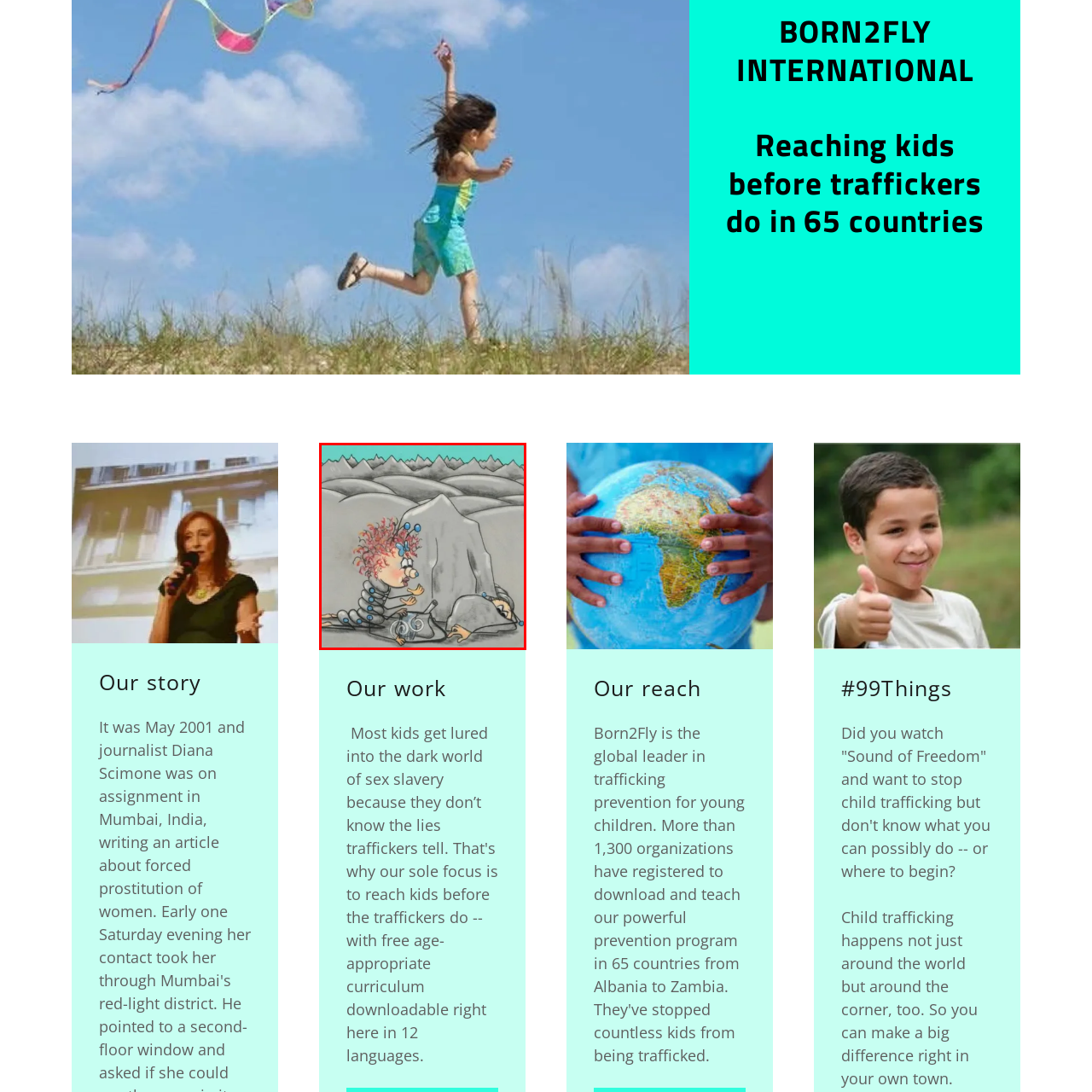Give a detailed narrative of the image enclosed by the red box.

The image features a whimsical cartoon scene set against a backdrop of rolling, stylized mountains. In the foreground, a character with vibrant, curly red hair adorned with blue accessories is crouched on the ground. Wearing a striped outfit that resembles a caterpillar, this character appears to be engaging with another figure partially concealed behind a large, gray rock. The character is gesturing expressively, conveying a sense of urgency or concern. The atmosphere is playful yet somewhat surreal, highlighting themes of communication and interaction. The artistic style employs soft colors and exaggerated features, contributing to a lighthearted yet thought-provoking depiction.